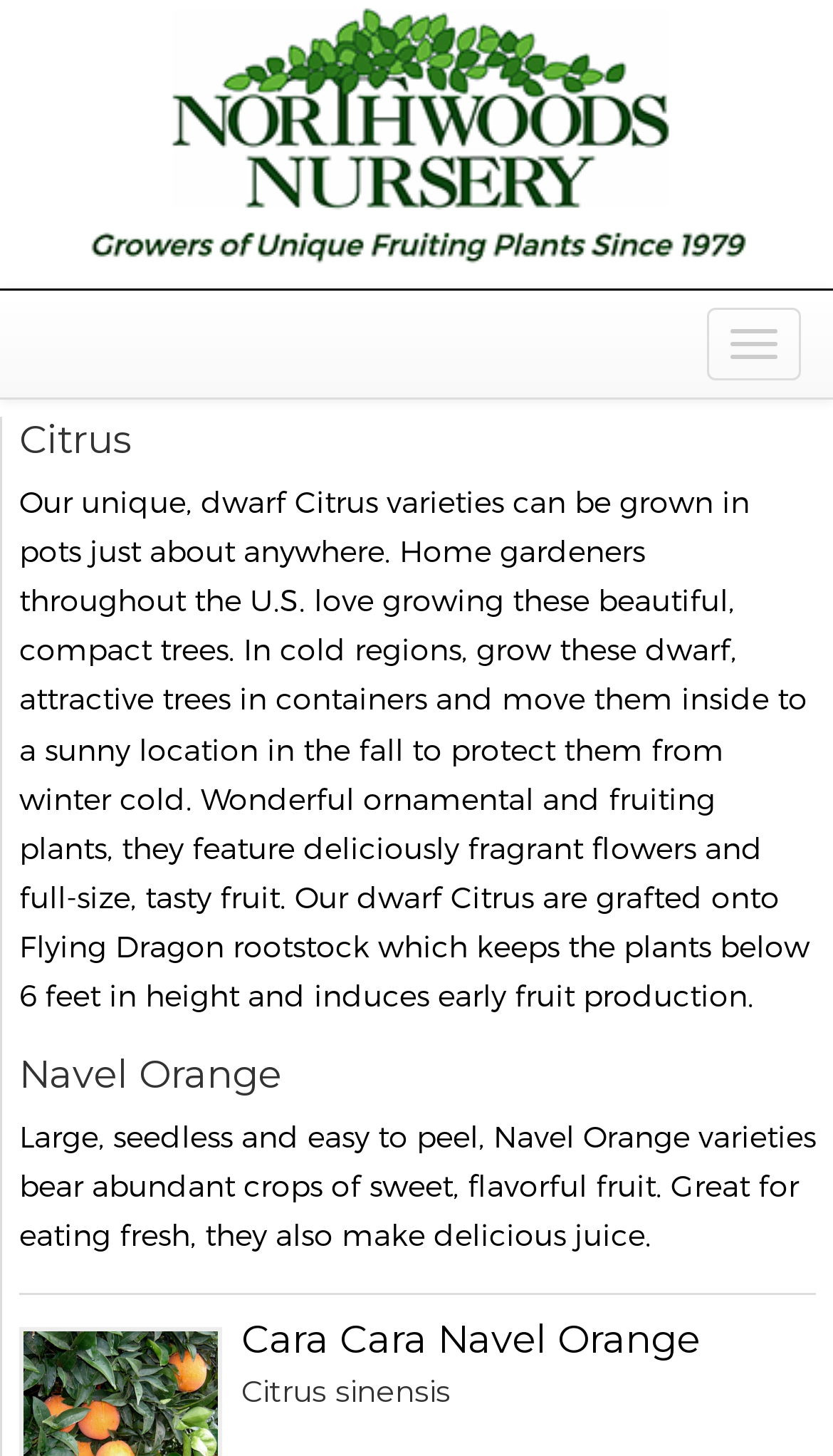Find the bounding box coordinates for the HTML element specified by: "Toggle Navigation".

[0.849, 0.211, 0.962, 0.261]